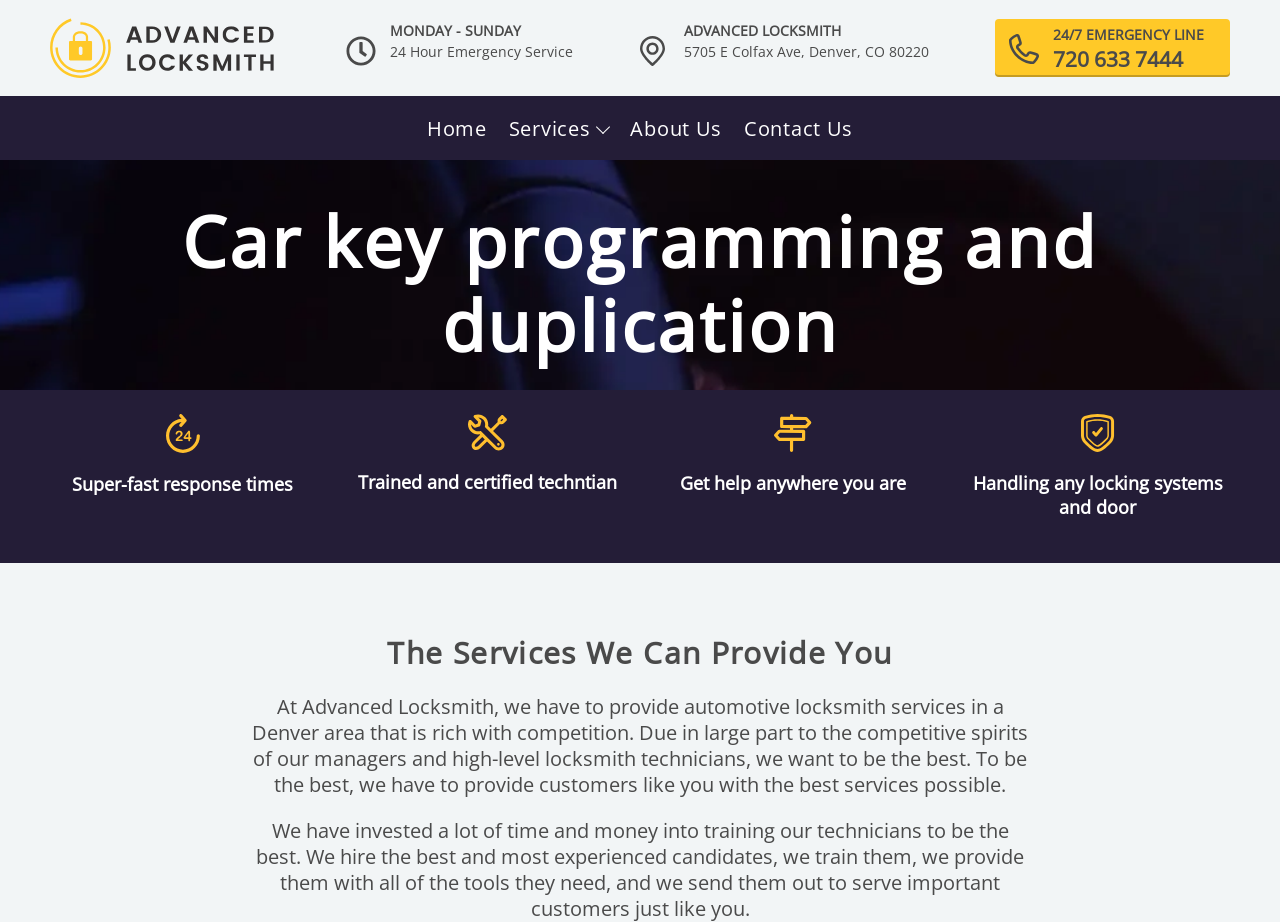What is the main service provided by the locksmith?
Look at the image and provide a detailed response to the question.

I inferred this from the heading 'Car key programming and duplication' with bounding box coordinates [0.016, 0.216, 0.984, 0.399] and the various images and StaticTexts related to car key programming and duplication services.